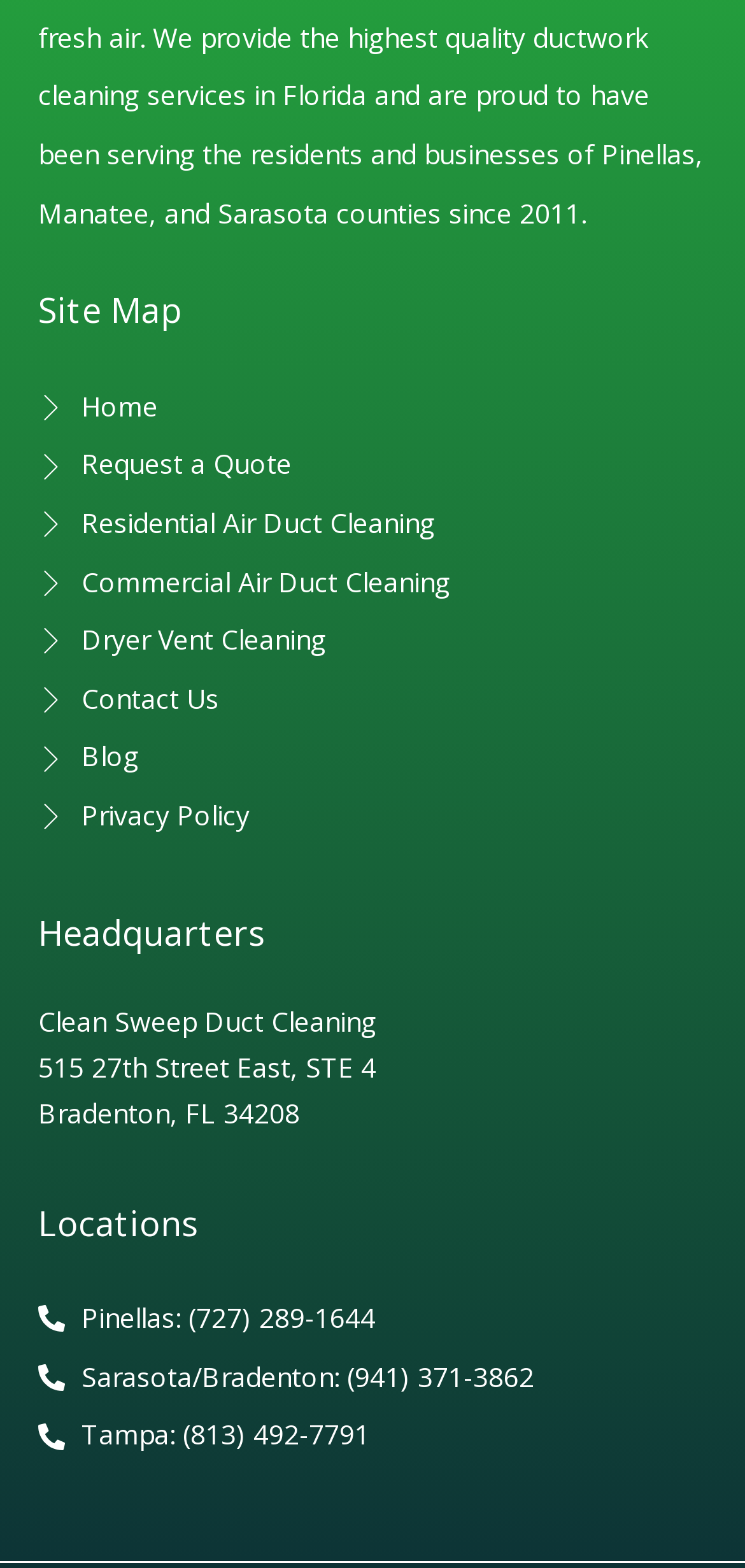Identify the bounding box coordinates of the section that should be clicked to achieve the task described: "request a quote".

[0.051, 0.278, 0.949, 0.316]